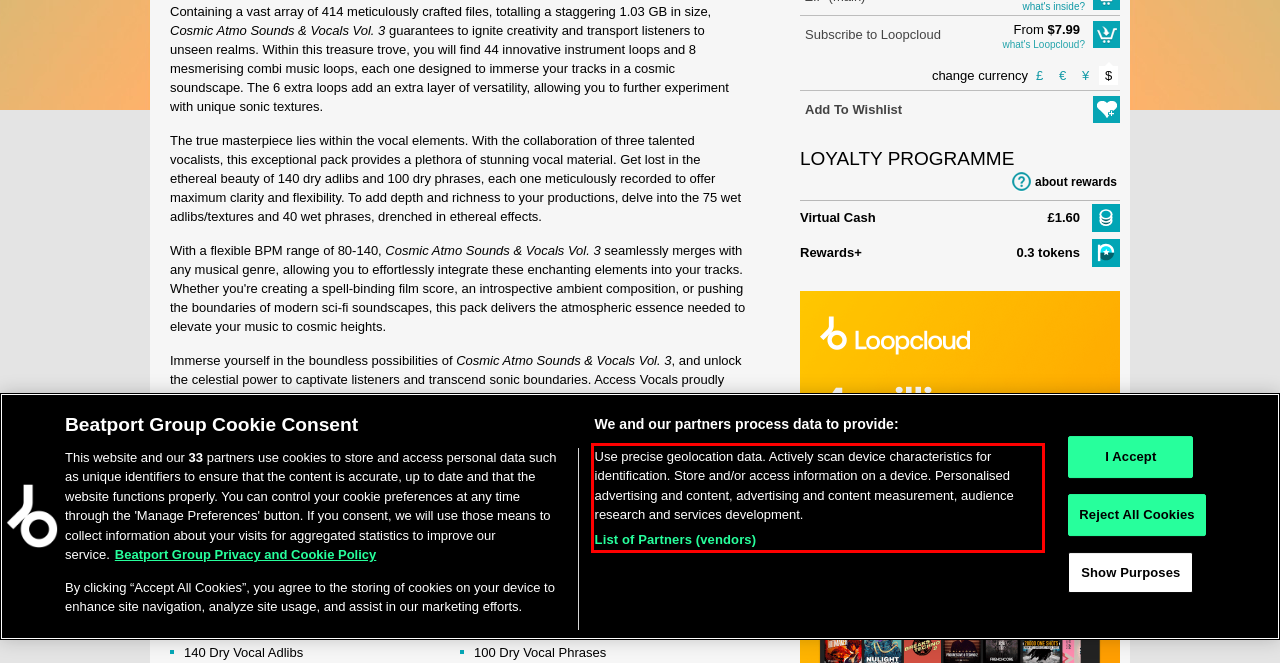Identify the text inside the red bounding box in the provided webpage screenshot and transcribe it.

Use precise geolocation data. Actively scan device characteristics for identification. Store and/or access information on a device. Personalised advertising and content, advertising and content measurement, audience research and services development. List of Partners (vendors)